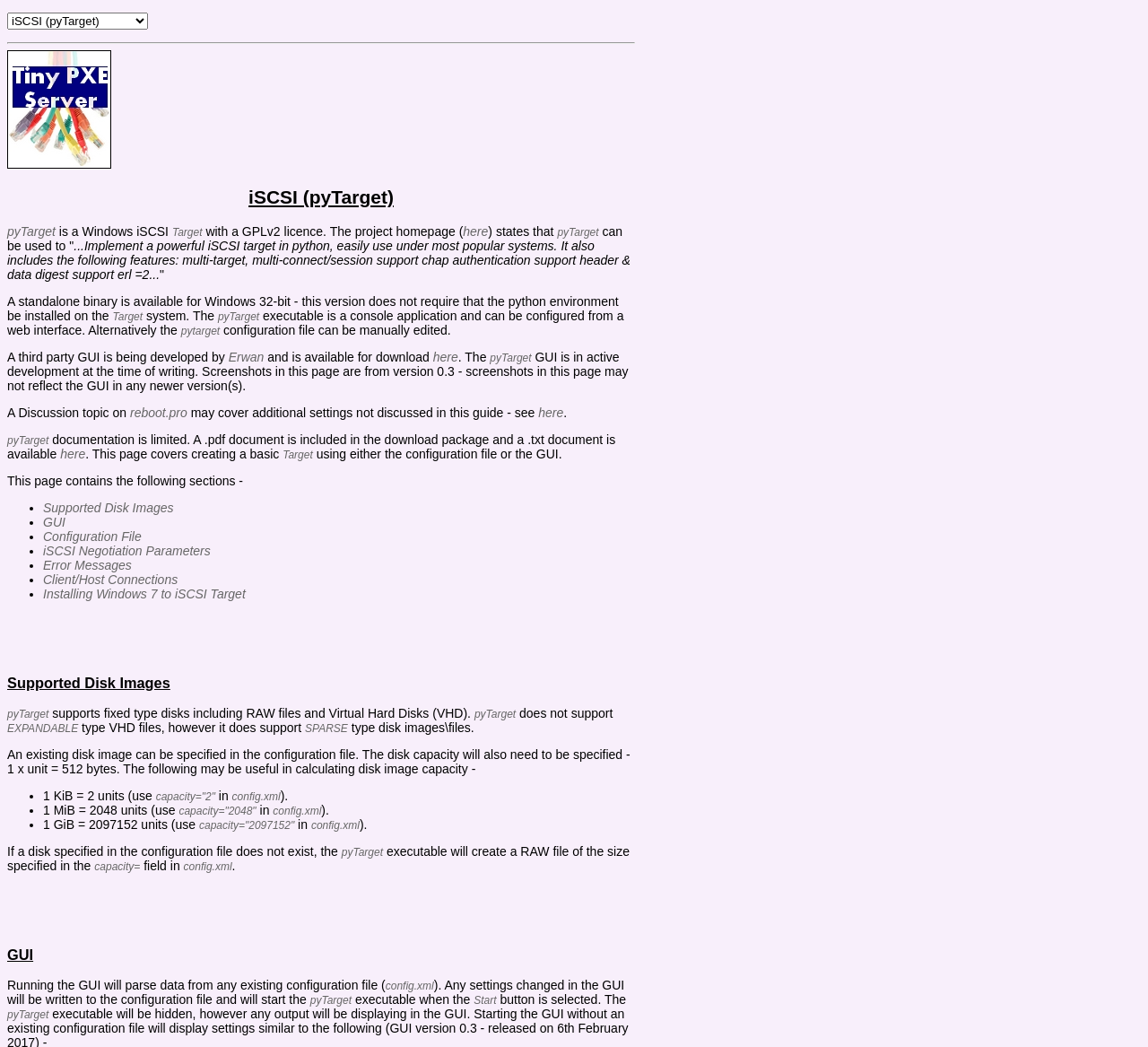Is there a GUI available for pyTarget?
Please provide a single word or phrase as your answer based on the image.

Yes